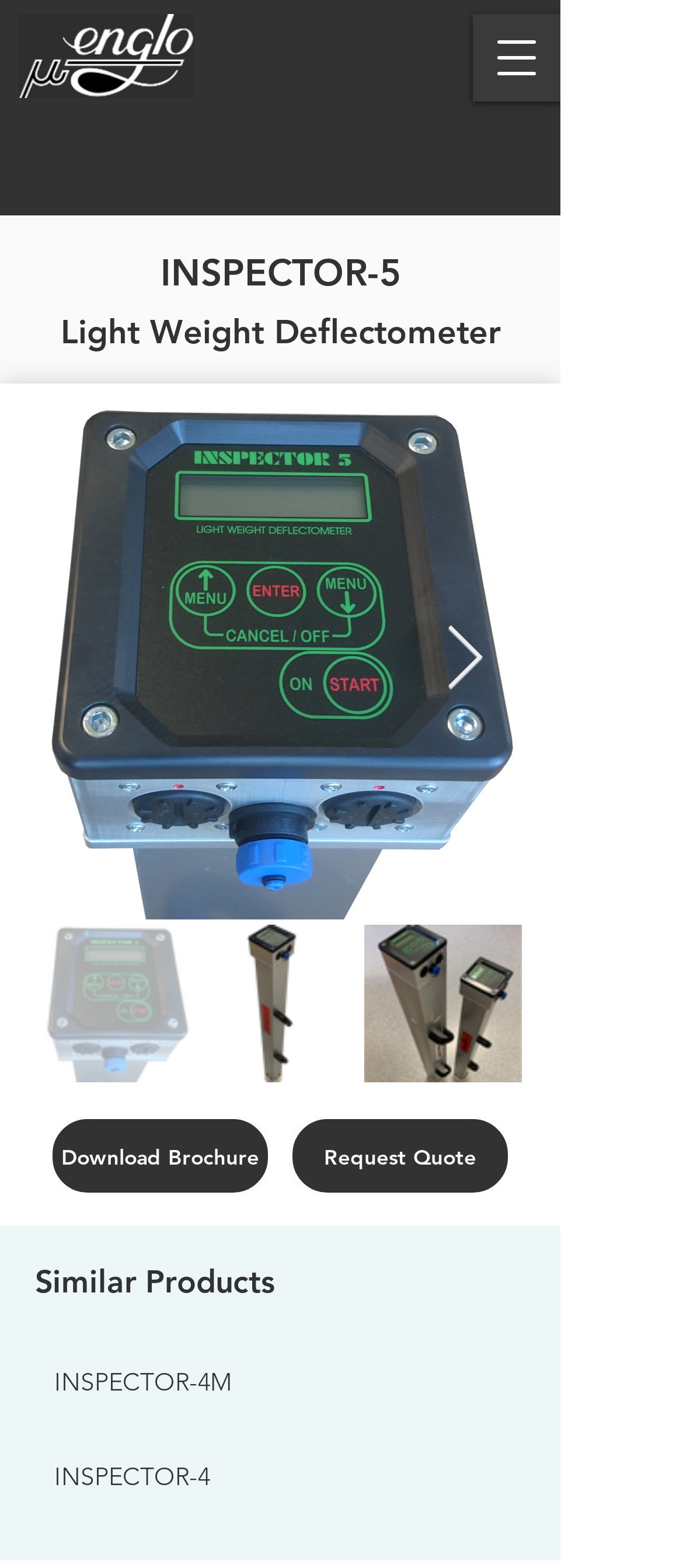Please answer the following question as detailed as possible based on the image: 
What are the similar products listed?

The heading element 'Similar Products' is followed by links to 'INSPECTOR-4M' and 'INSPECTOR-4', suggesting that these are similar products to the Light Weight Deflectometer.